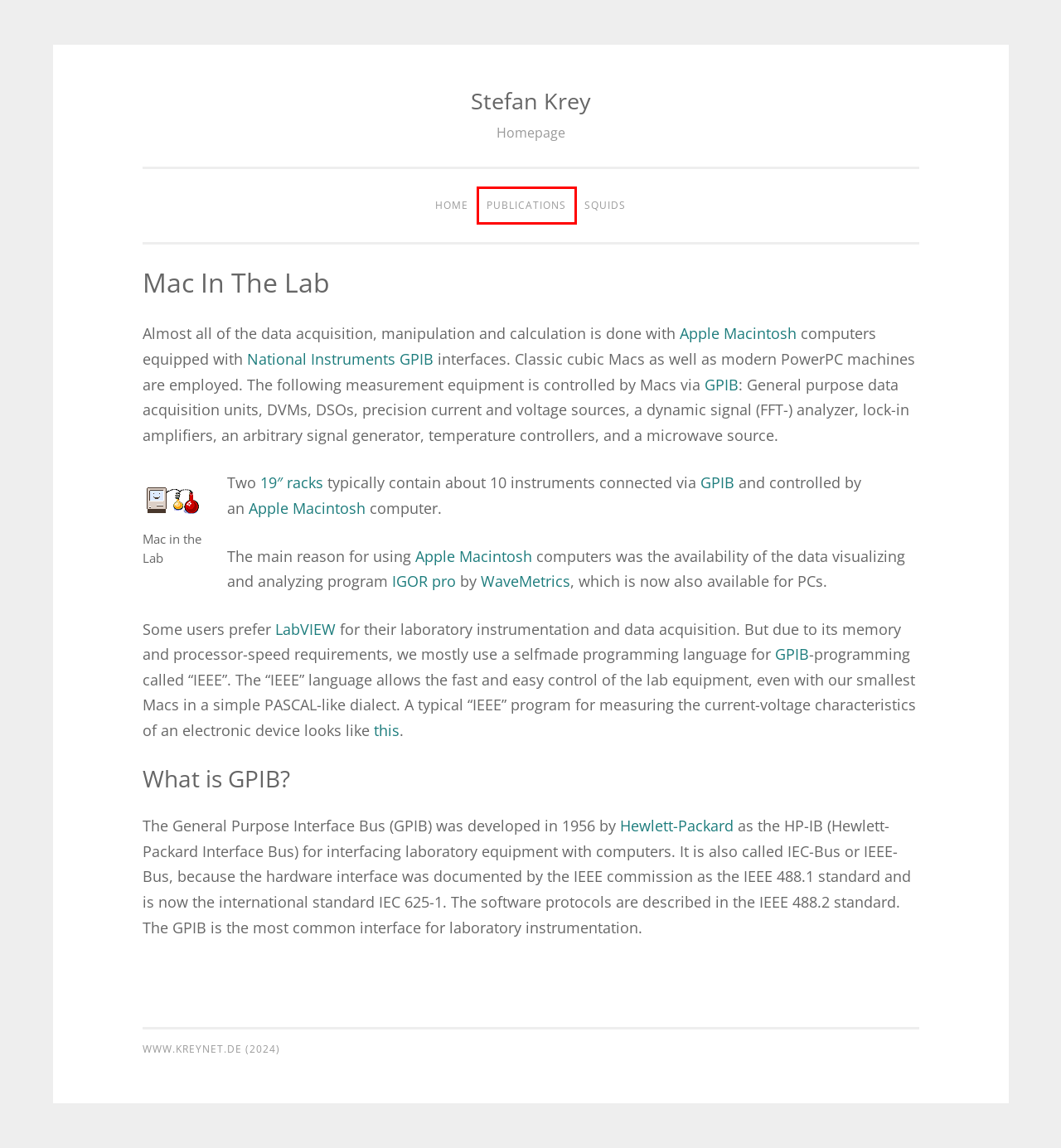You see a screenshot of a webpage with a red bounding box surrounding an element. Pick the webpage description that most accurately represents the new webpage after interacting with the element in the red bounding box. The options are:
A. Apple
B. Publications – Stefan Krey
C. Preparation and Measurement – Stefan Krey
D. GPIB, Serial, and Ethernet - NI
E. What is NI LabVIEW? Graphical Programming for Test & Measurement - NI
F. IEEE Code
G. Stefan Krey – Homepage
H. Igor Pro® from WaveMetrics® | Igor Pro by WaveMetrics

B